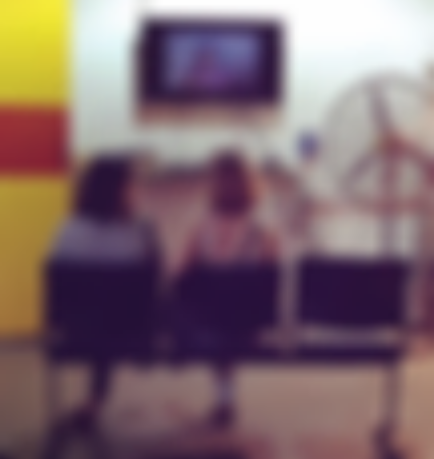What is the shape of the abstract structure?
Using the information from the image, give a concise answer in one word or a short phrase.

Fan or sculpture